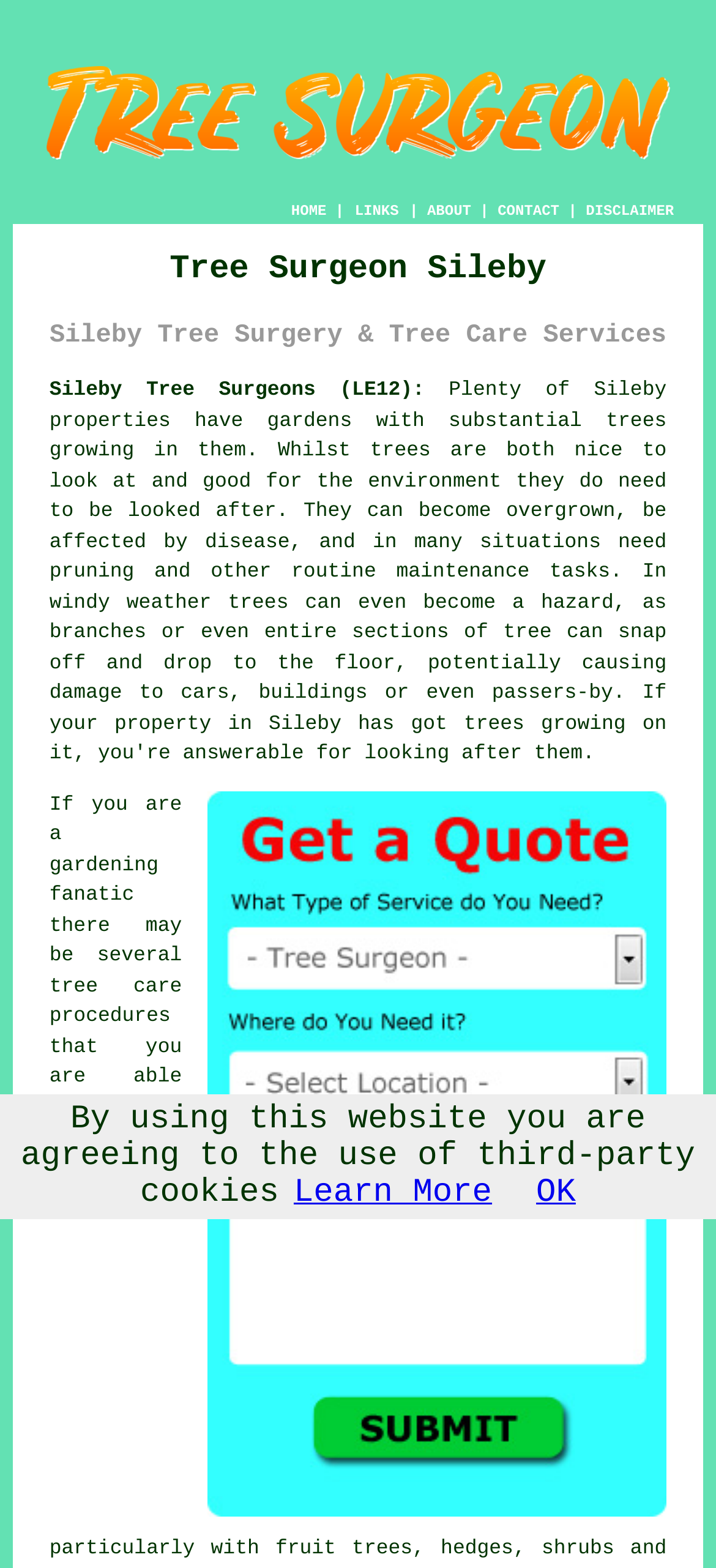Answer the following in one word or a short phrase: 
What is the purpose of the 'CONTACT' link?

To contact the service provider